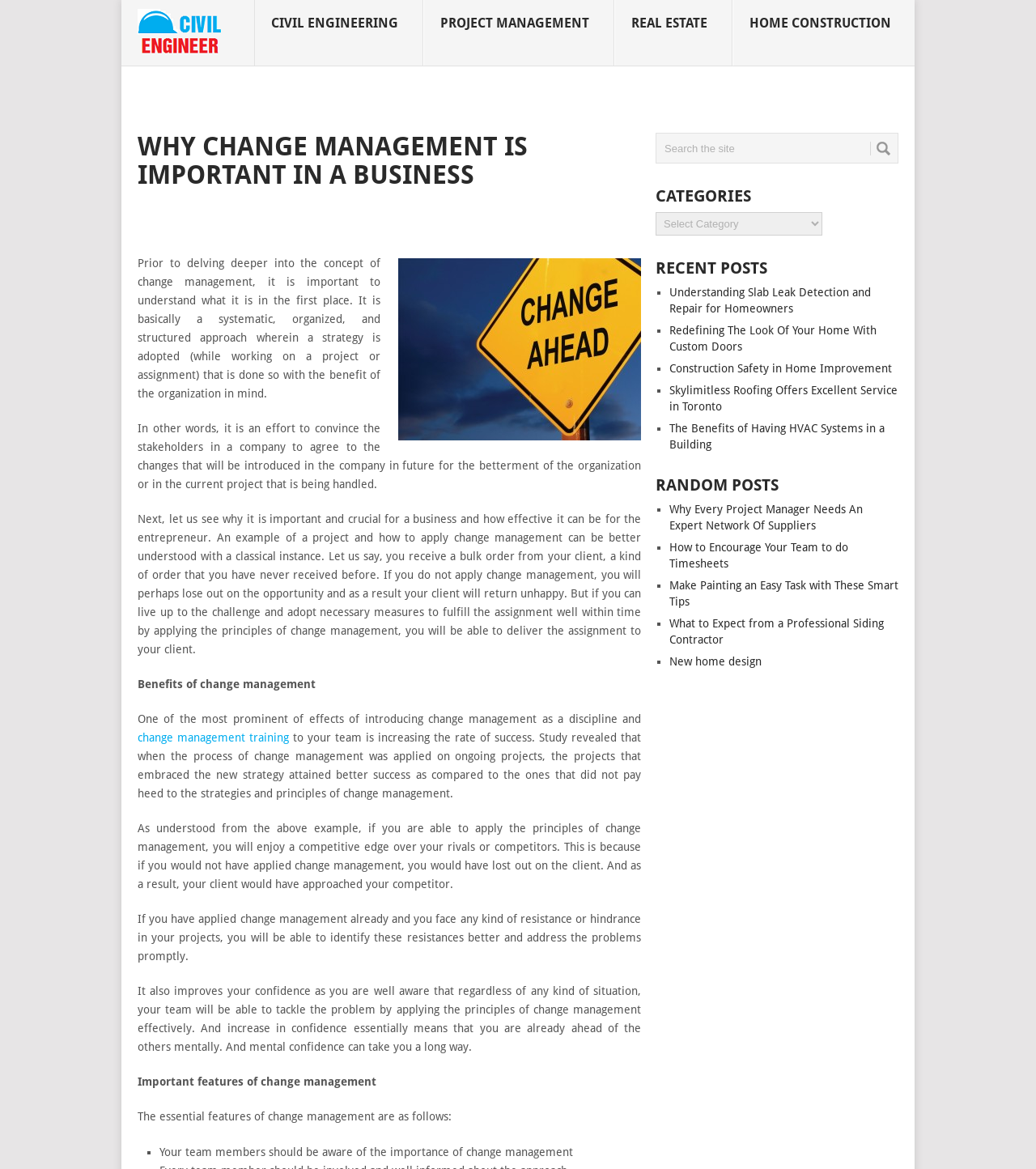Provide the bounding box coordinates of the HTML element this sentence describes: "New home design".

[0.646, 0.56, 0.735, 0.571]